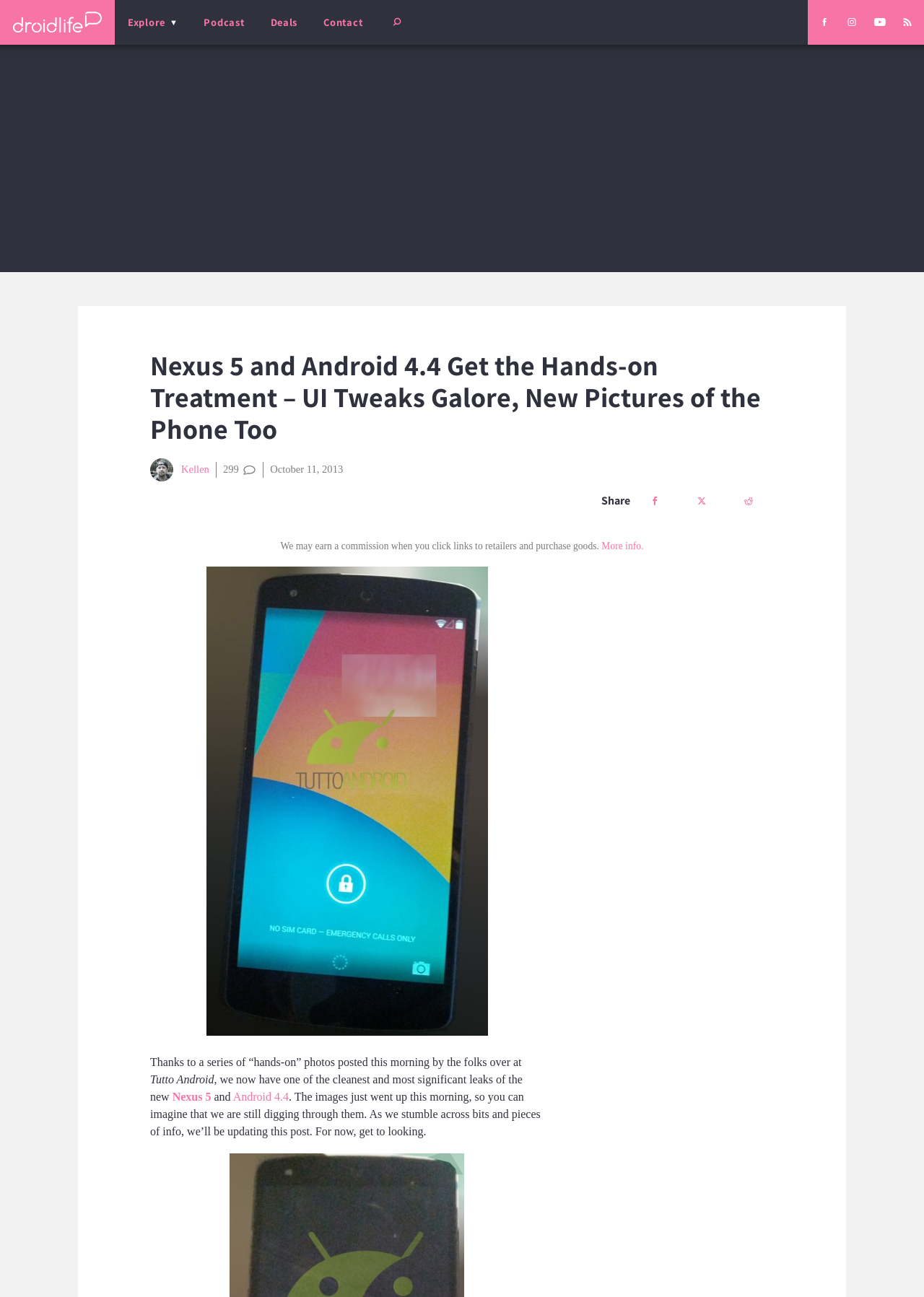What is the author of the article?
Using the visual information, reply with a single word or short phrase.

Kellen